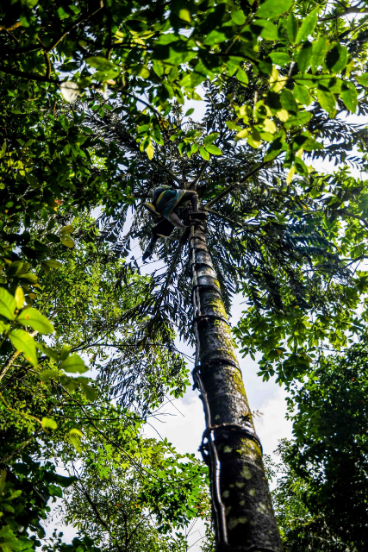Describe the image in great detail, covering all key points.

The image captures a captivating scene of a master tapper skillfully climbing a tall kithul tree, surrounded by lush green foliage. This moment reflects a significant tradition in Sri Lanka, where the kithul tree is tapped for its sap, which is then transformed into kithul treacle—a product of great cultural and economic importance. The tapper's ascent illustrates both the expertise and bravery required in this work, highlighting the deep connection between the people and their natural resources. Below, the vibrant green leaves create a picturesque frame, emphasizing the beauty of the environment where this artisanal practice takes place. This image resonates with a narrative of adventure and dedication to reviving high-quality, pure kithul products in an industry often compromised by diluted versions, embodying a commitment to authenticity and innovation.